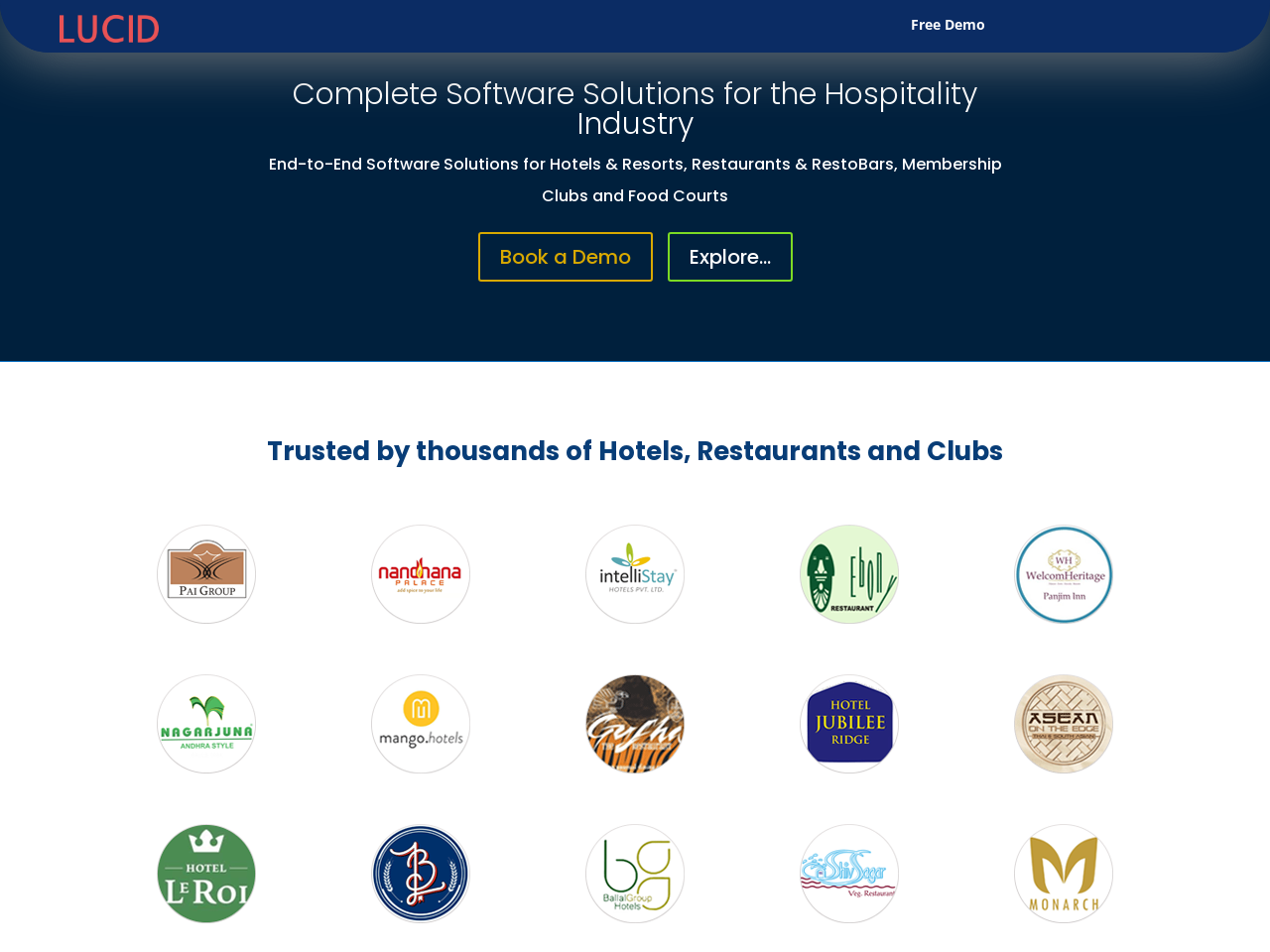What is the purpose of the software? Please answer the question using a single word or phrase based on the image.

Hospitality industry